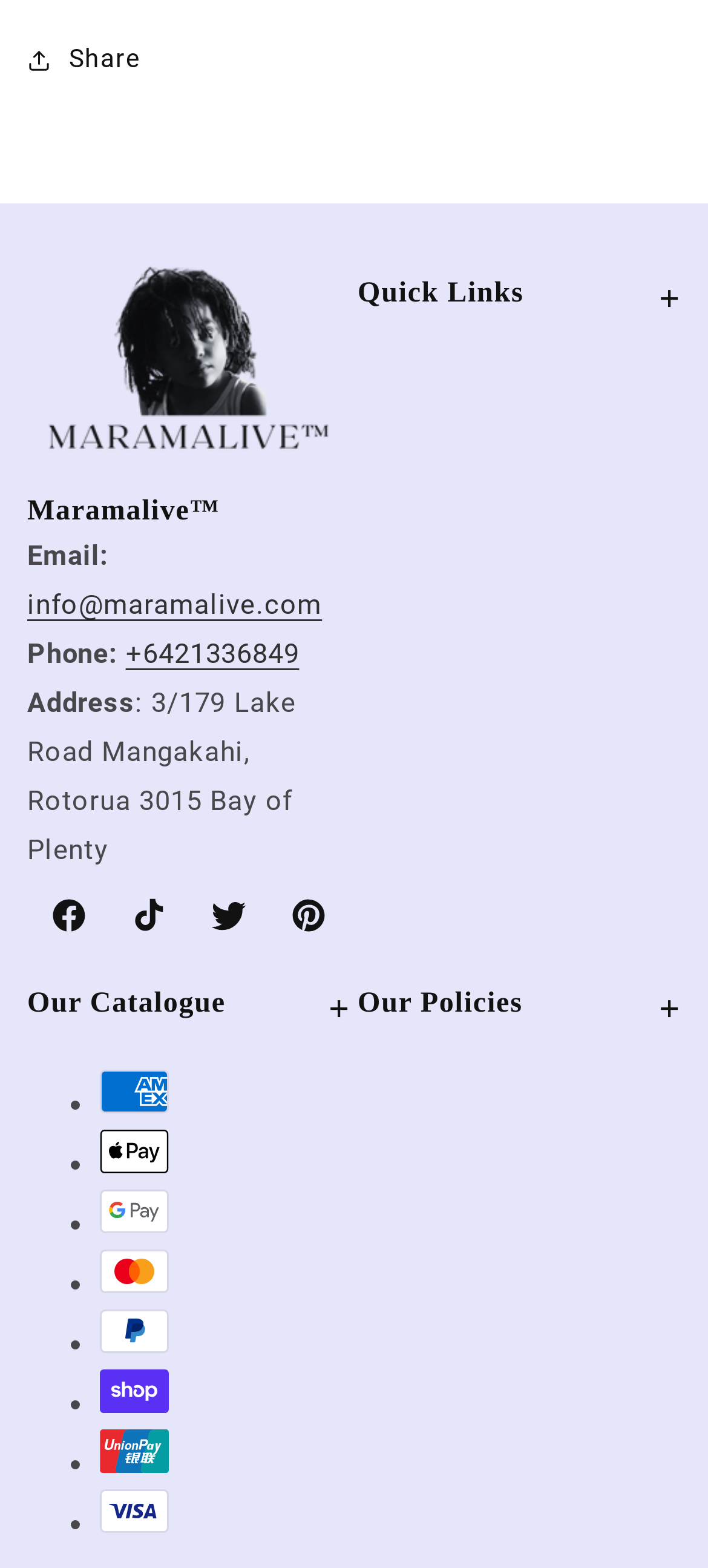Kindly determine the bounding box coordinates of the area that needs to be clicked to fulfill this instruction: "Click the Best Sellers link".

[0.038, 0.716, 0.267, 0.772]